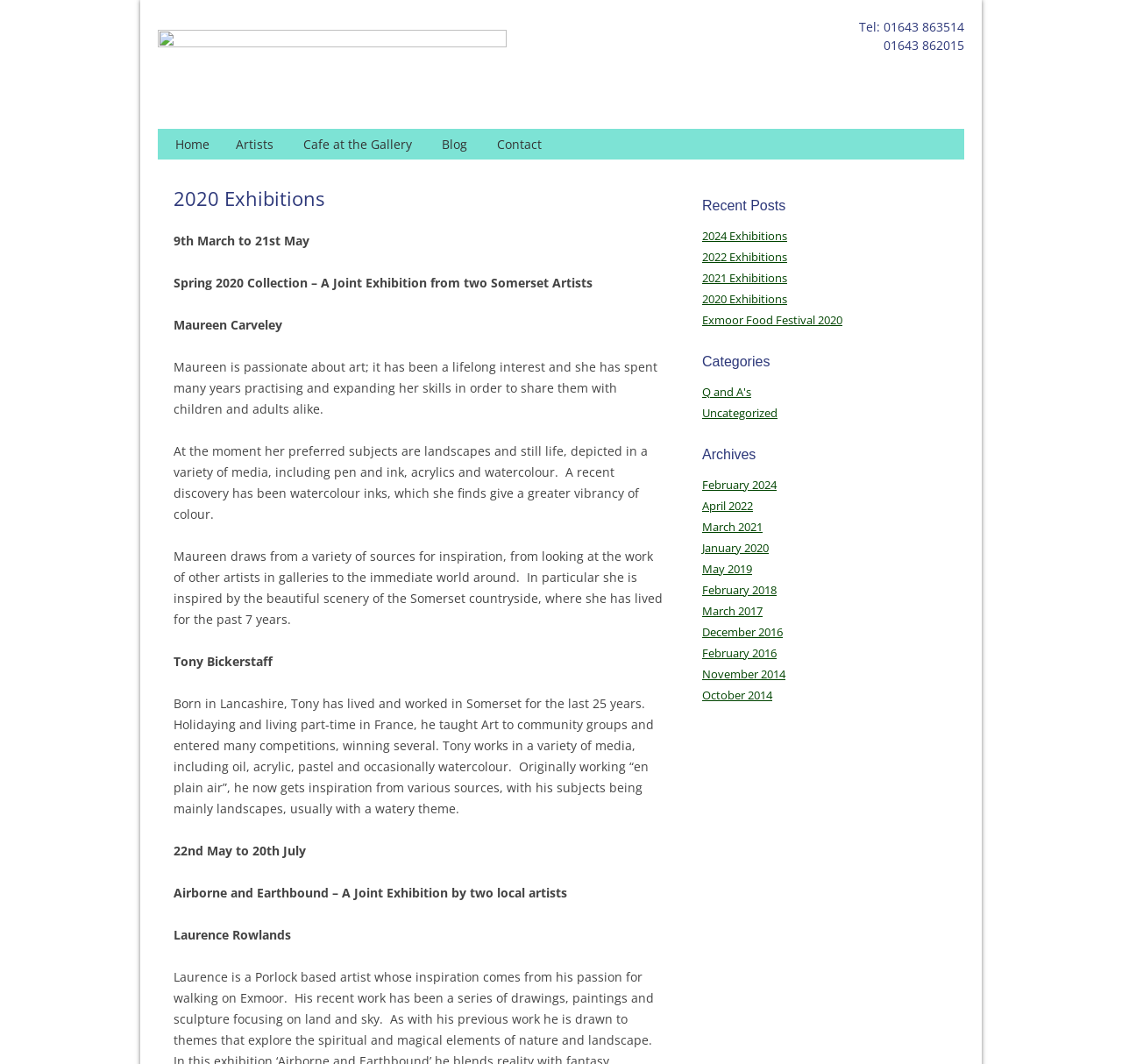Using the description "Events", locate and provide the bounding box of the UI element.

None